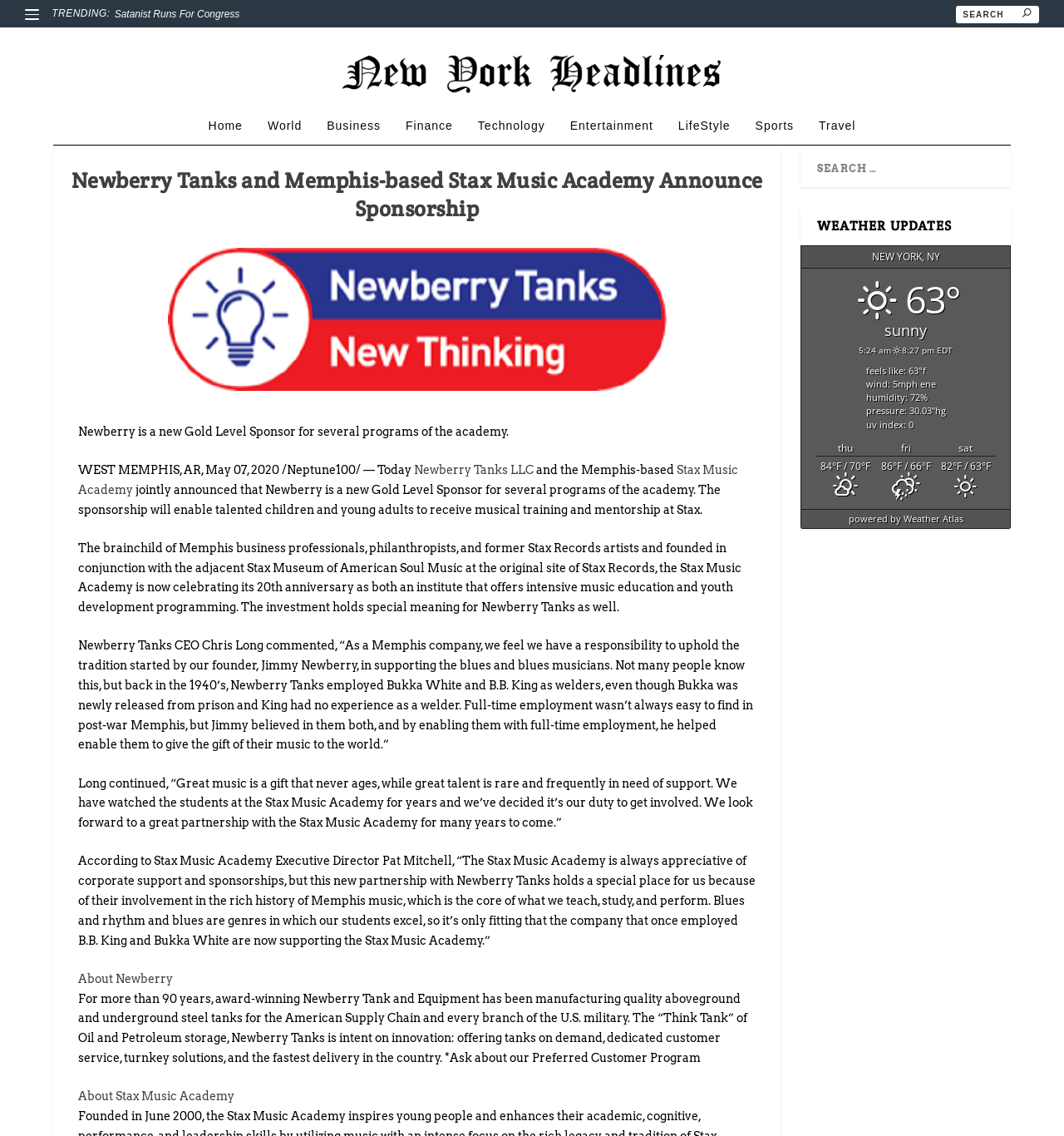Determine the bounding box coordinates of the clickable area required to perform the following instruction: "Search for something". The coordinates should be represented as four float numbers between 0 and 1: [left, top, right, bottom].

[0.898, 0.003, 0.977, 0.021]